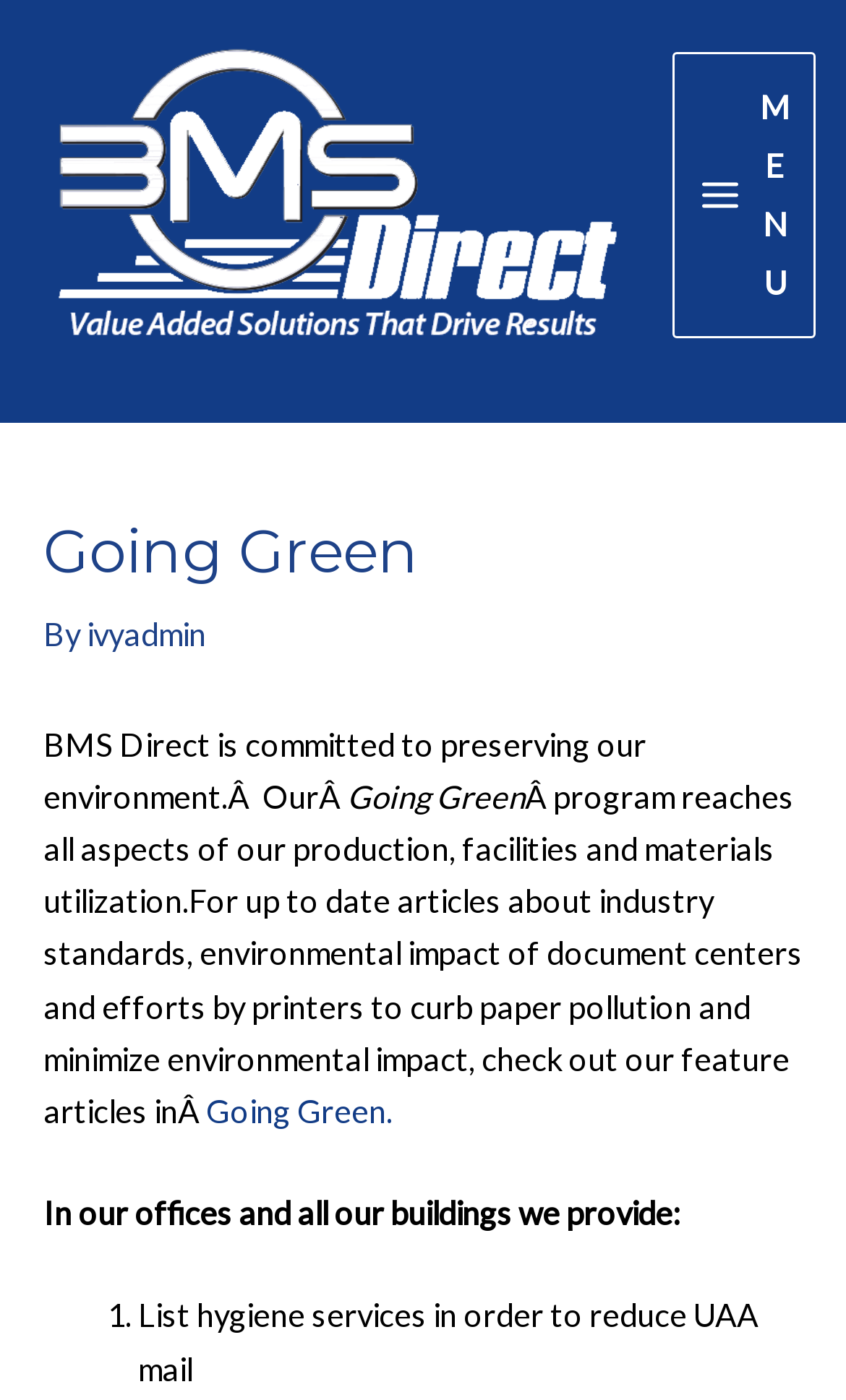What is provided in the offices and buildings?
From the screenshot, provide a brief answer in one word or phrase.

Hygiene services